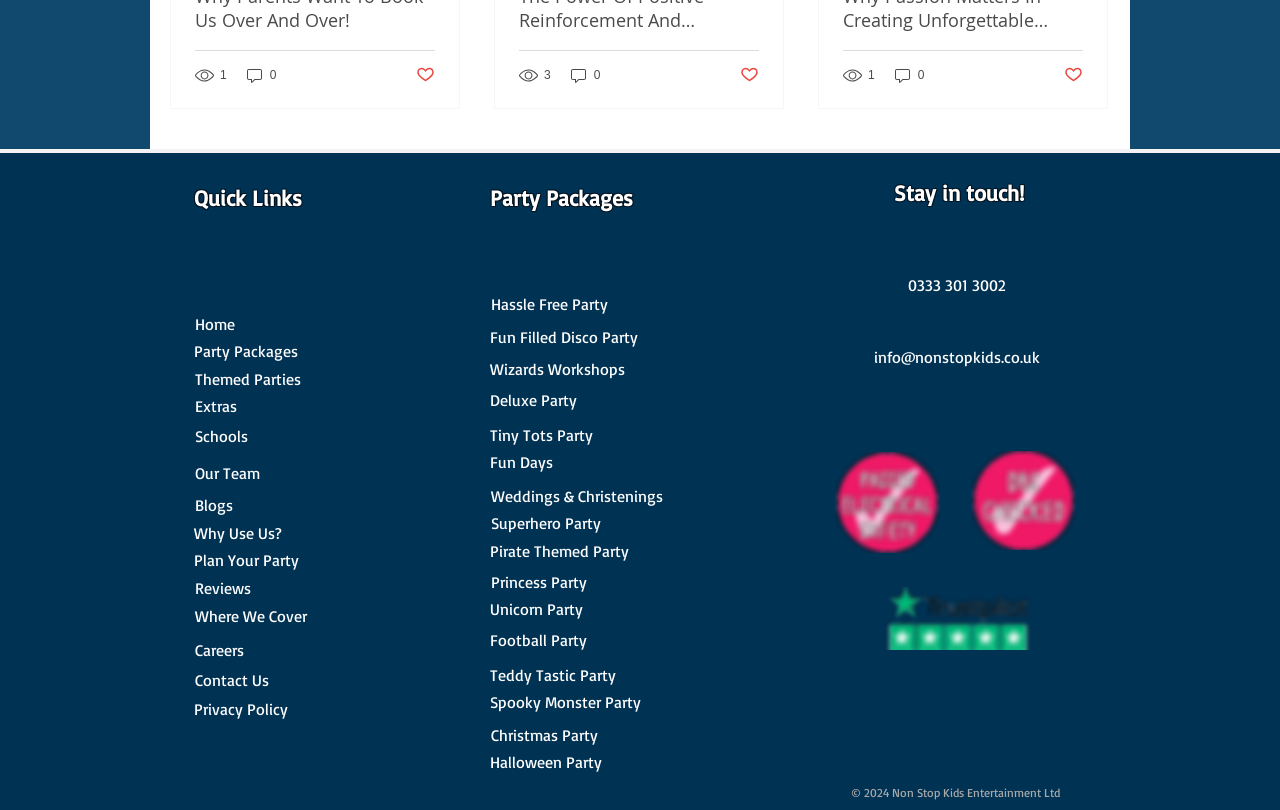Determine the bounding box coordinates of the section to be clicked to follow the instruction: "Click the 'Post not marked as liked' button". The coordinates should be given as four float numbers between 0 and 1, formatted as [left, top, right, bottom].

[0.325, 0.08, 0.34, 0.106]